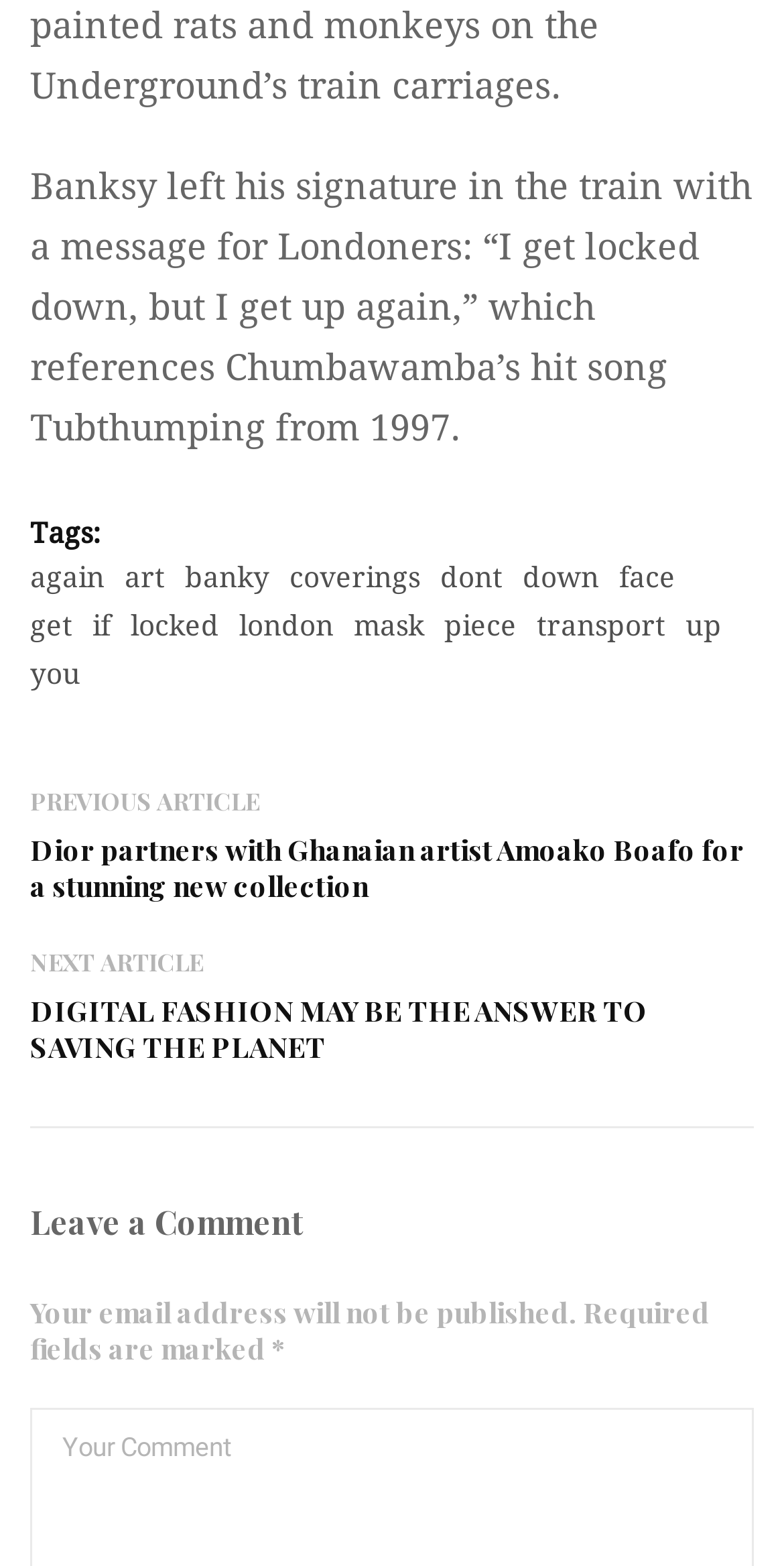What is required to leave a comment?
Analyze the image and provide a thorough answer to the question.

The comment section mentions that 'Required fields are marked *' and also states that 'Your email address will not be published', implying that an email address is required to leave a comment.